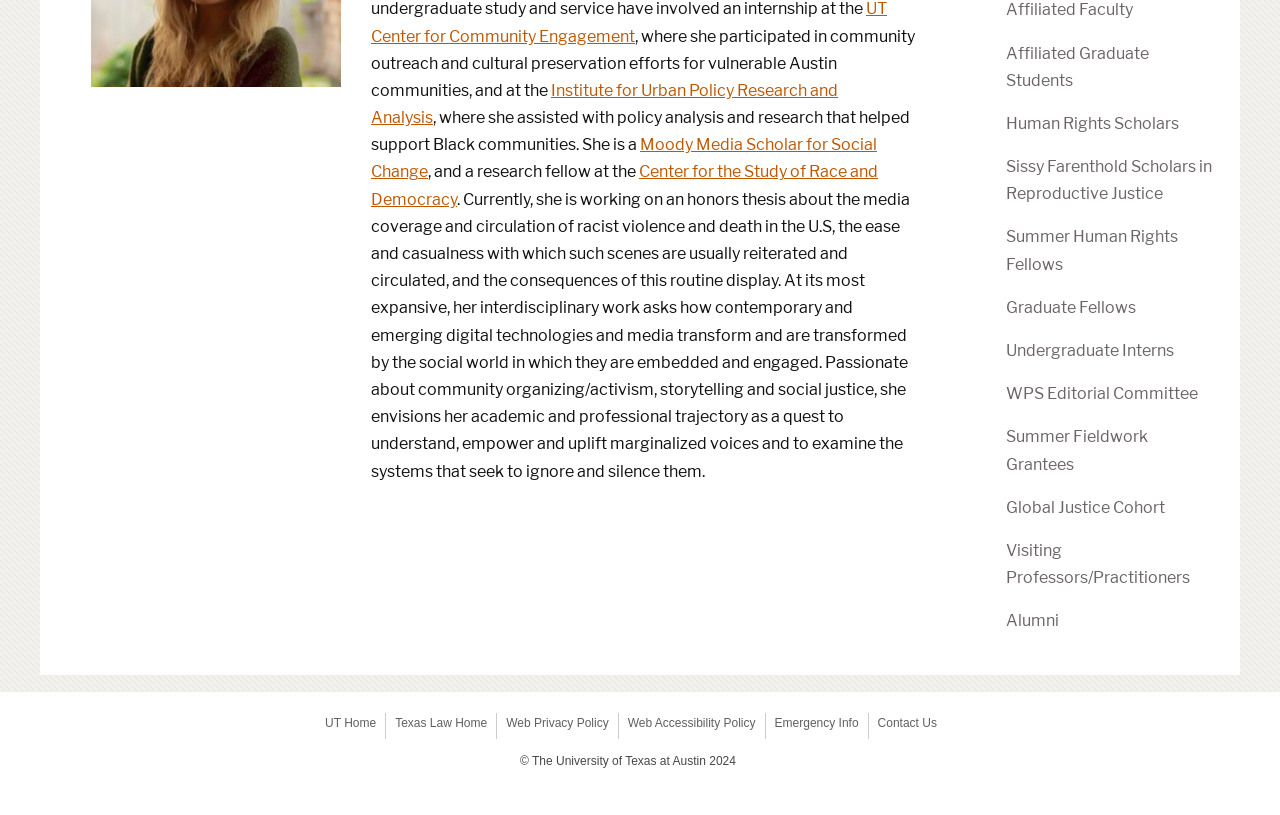Given the webpage screenshot and the description, determine the bounding box coordinates (top-left x, top-left y, bottom-right x, bottom-right y) that define the location of the UI element matching this description: Web Privacy Policy

[0.395, 0.878, 0.476, 0.895]